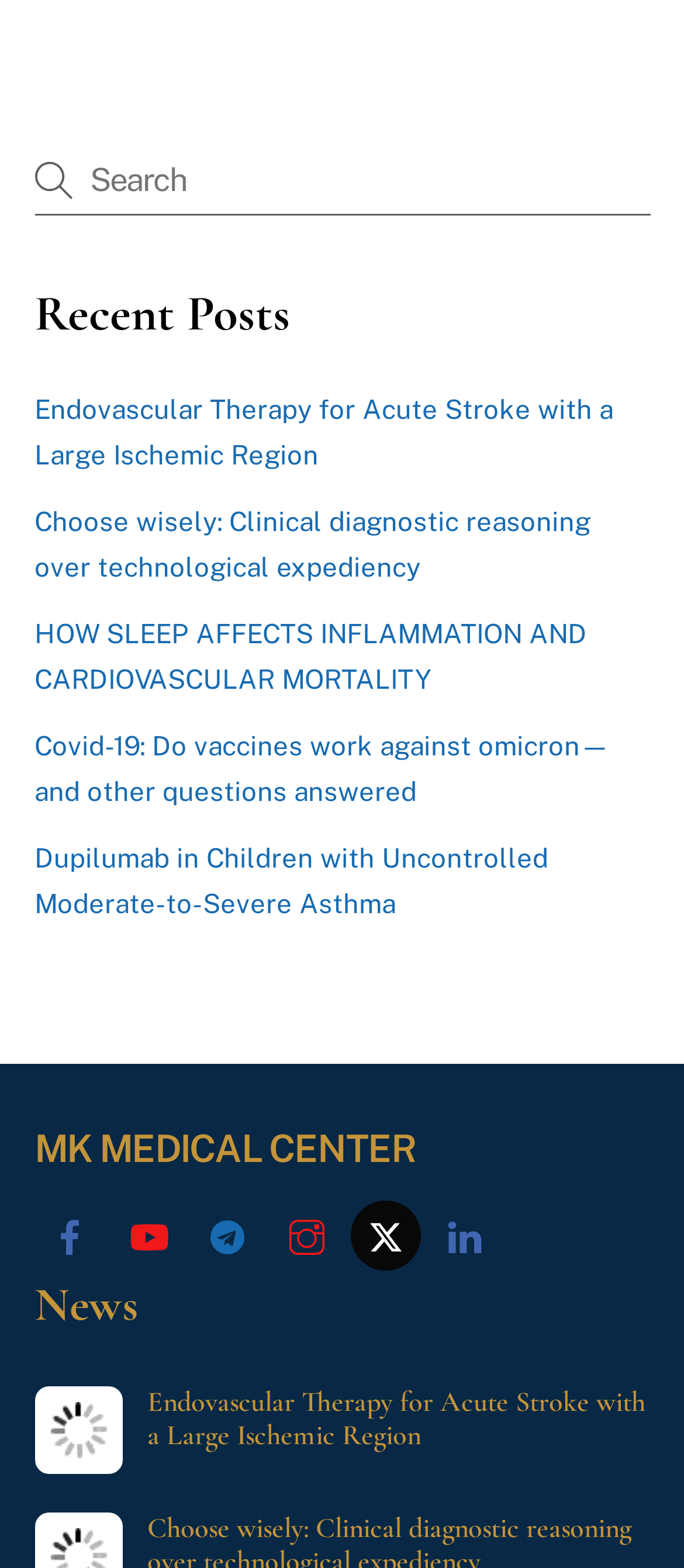What is the purpose of the search box?
Based on the visual content, answer with a single word or a brief phrase.

To search content